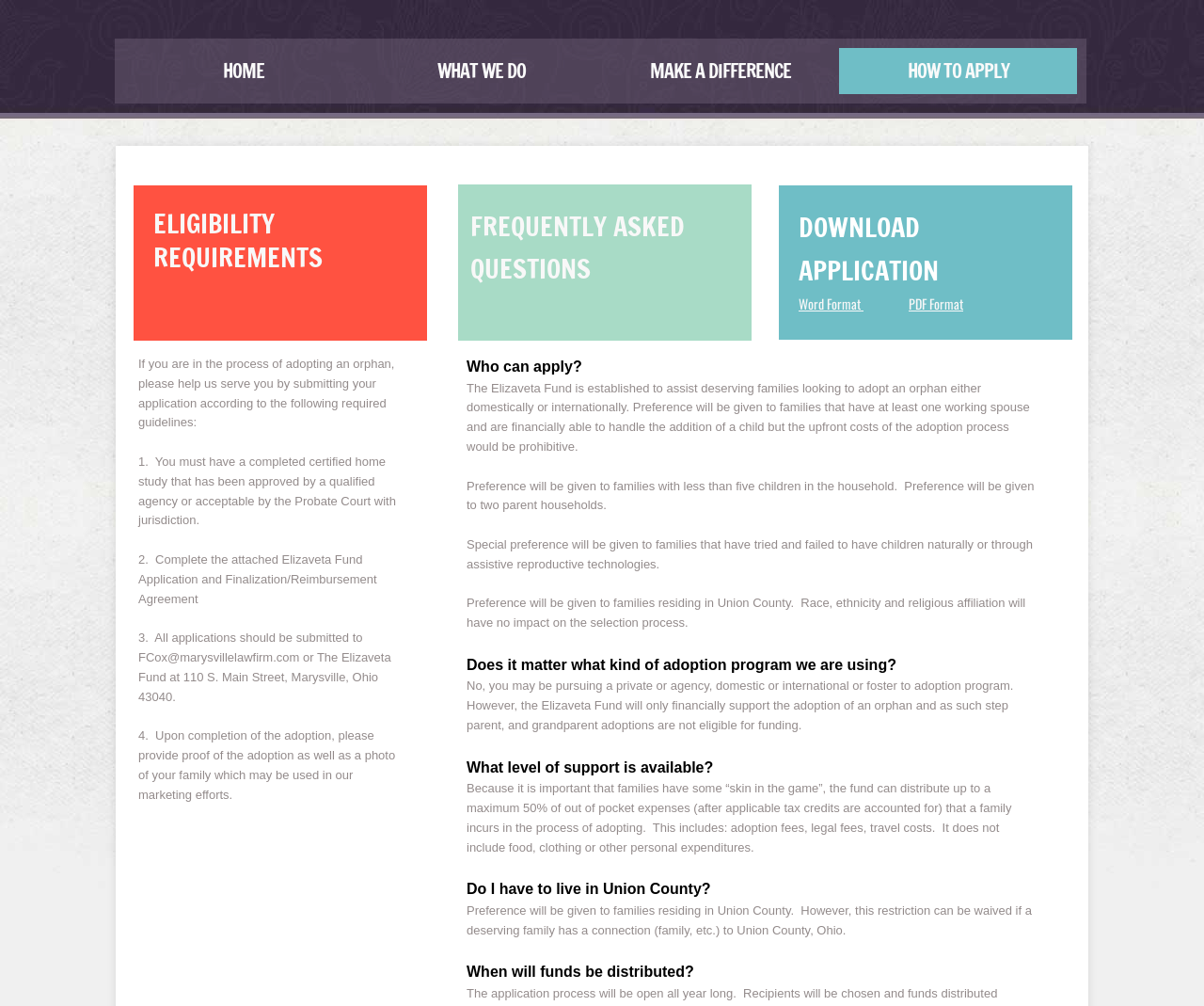What is required to submit an application?
Answer the question with a detailed and thorough explanation.

The webpage lists the required guidelines for submitting an application, which include having a completed certified home study that has been approved by a qualified agency or acceptable by the Probate Court with jurisdiction, and completing the attached Elizaveta Fund Application and Finalization/Reimbursement Agreement.